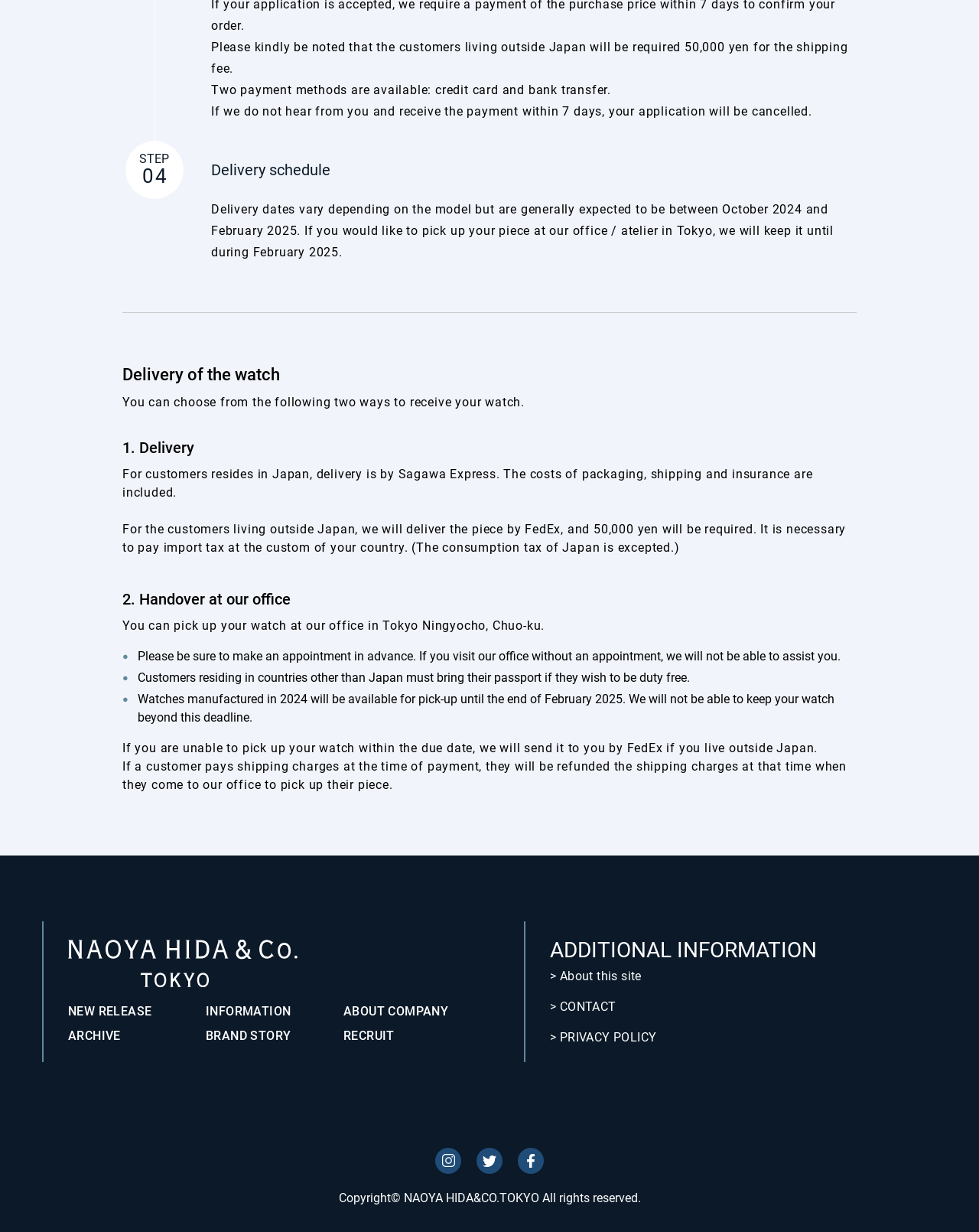Based on the element description RECRUIT, identify the bounding box coordinates for the UI element. The coordinates should be in the format (top-left x, top-left y, bottom-right x, bottom-right y) and within the 0 to 1 range.

[0.351, 0.835, 0.403, 0.847]